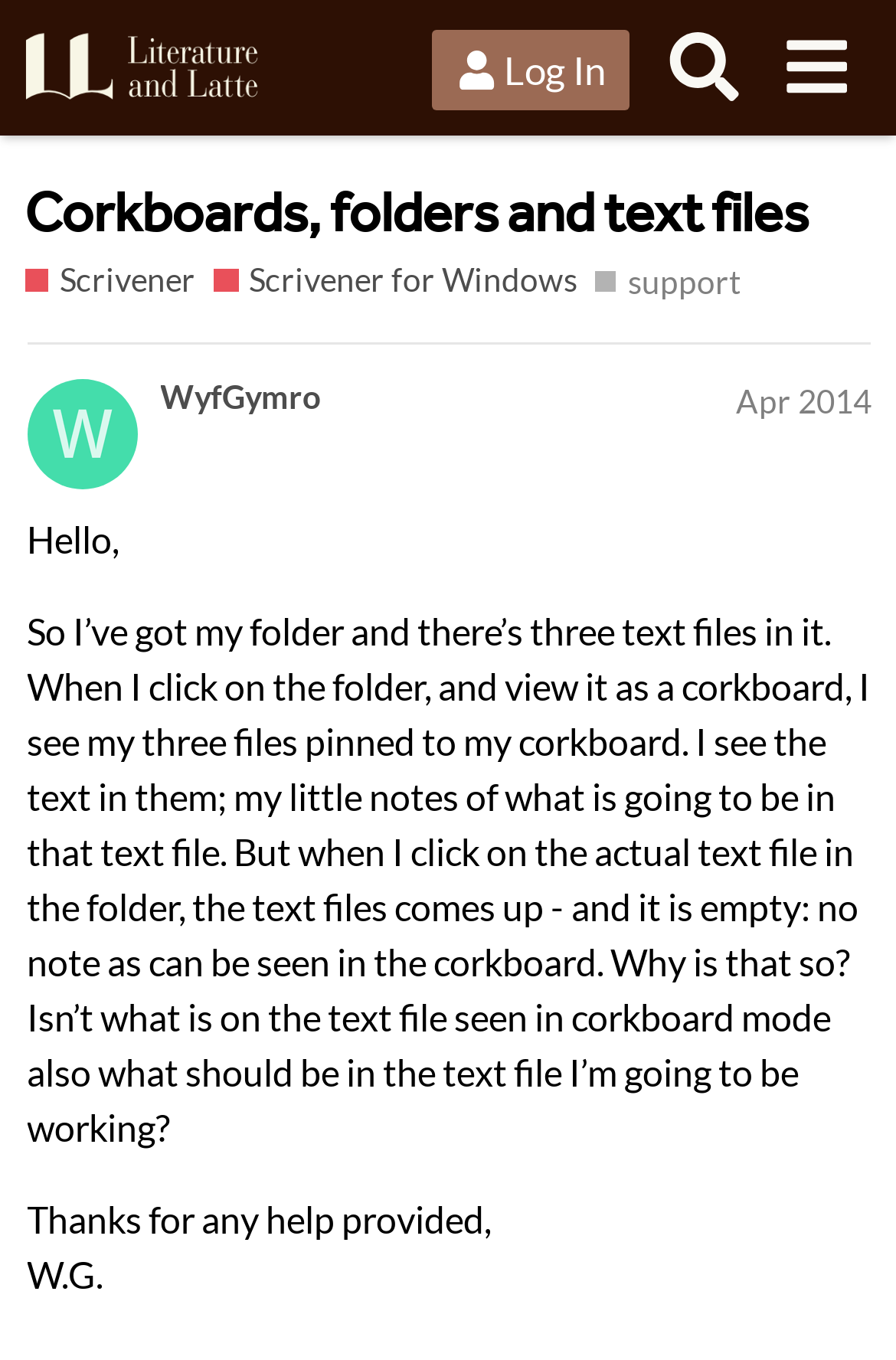Pinpoint the bounding box coordinates of the clickable element needed to complete the instruction: "View the profile of 'WyfGymro'". The coordinates should be provided as four float numbers between 0 and 1: [left, top, right, bottom].

[0.179, 0.279, 0.358, 0.308]